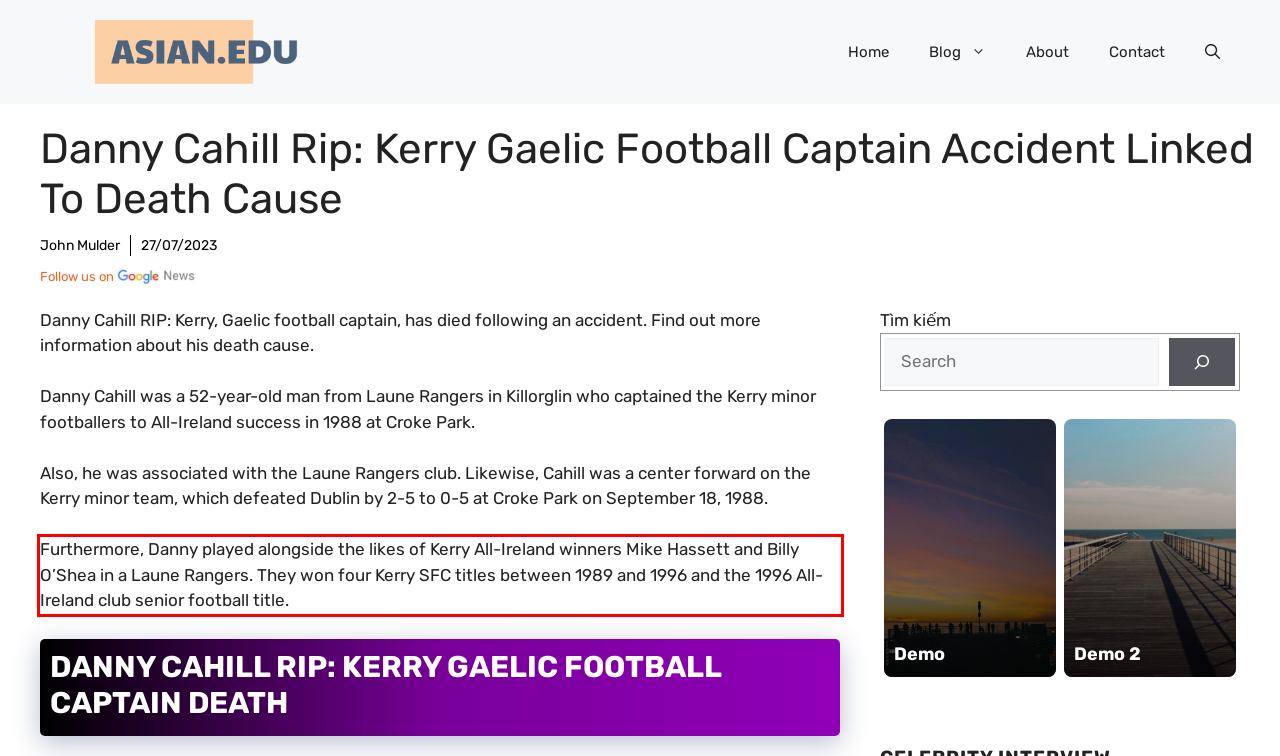You are given a screenshot of a webpage with a UI element highlighted by a red bounding box. Please perform OCR on the text content within this red bounding box.

Furthermore, Danny played alongside the likes of Kerry All-Ireland winners Mike Hassett and Billy O’Shea in a Laune Rangers. They won four Kerry SFC titles between 1989 and 1996 and the 1996 All-Ireland club senior football title.